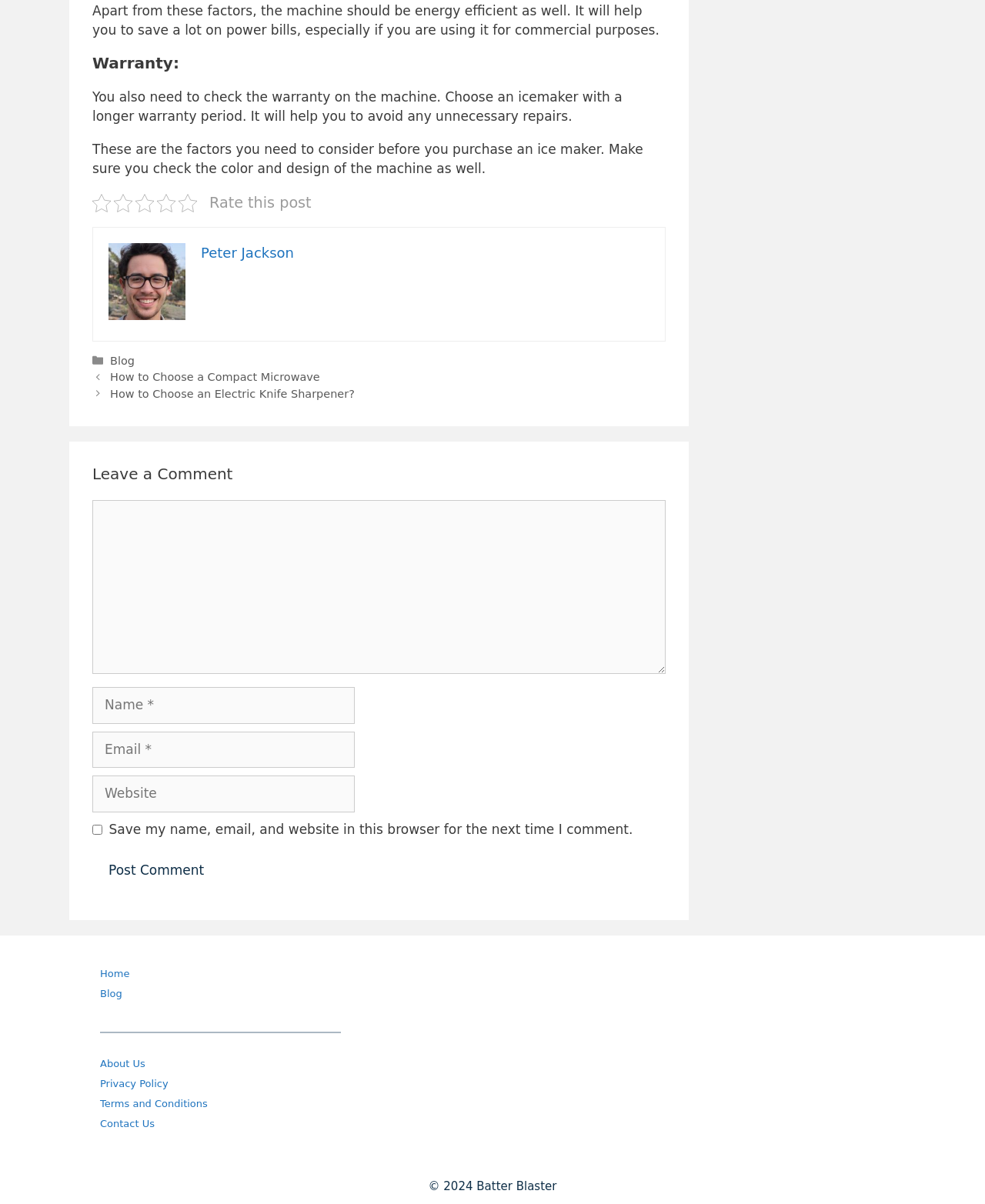Refer to the image and provide an in-depth answer to the question:
What is the topic of the post?

The topic of the post can be determined by reading the static text elements, which mention factors to consider when choosing an ice maker, such as energy efficiency and warranty.